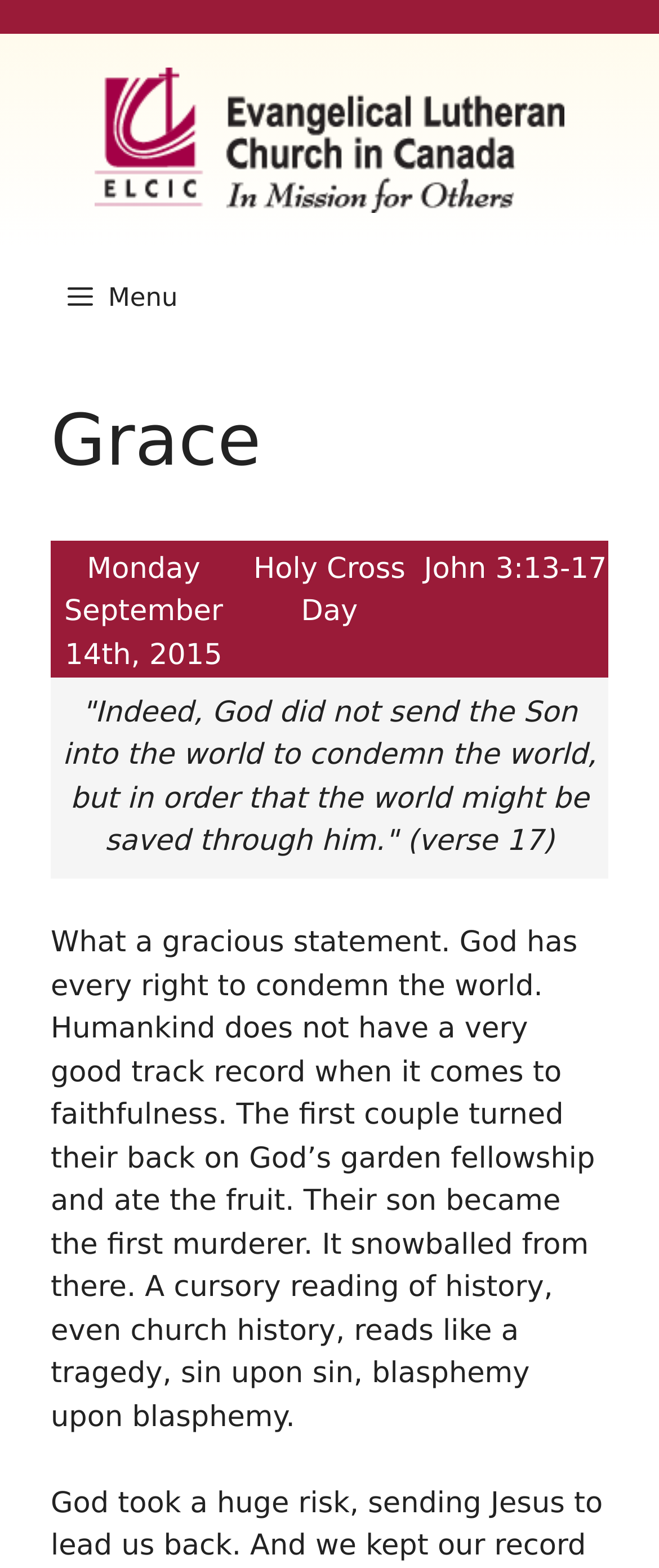What is the Bible verse mentioned on the webpage?
Using the visual information, answer the question in a single word or phrase.

John 3:13-17